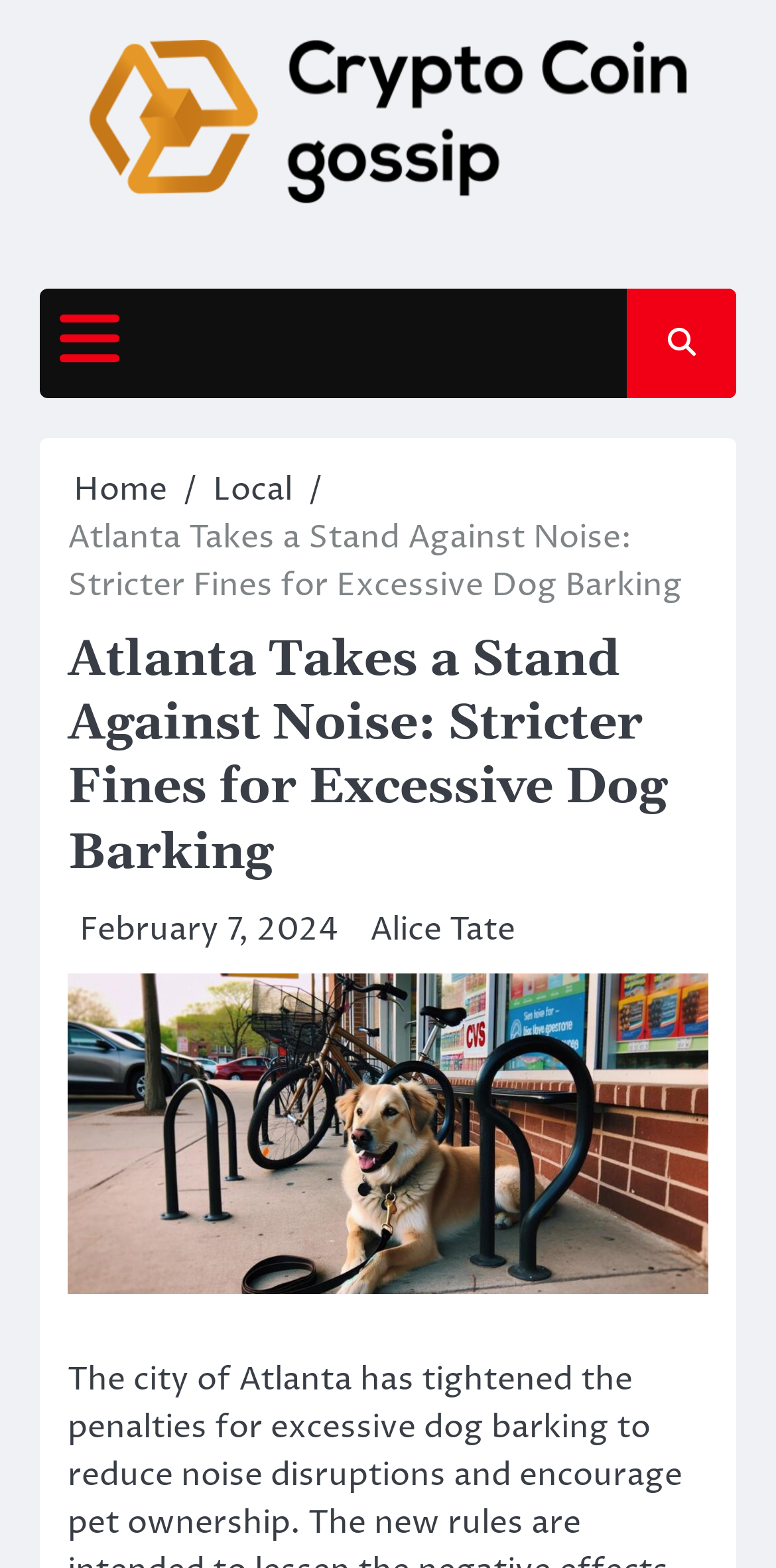Provide the bounding box coordinates for the specified HTML element described in this description: "alt="Crypto Coin Gossip"". The coordinates should be four float numbers ranging from 0 to 1, in the format [left, top, right, bottom].

[0.115, 0.025, 0.885, 0.138]